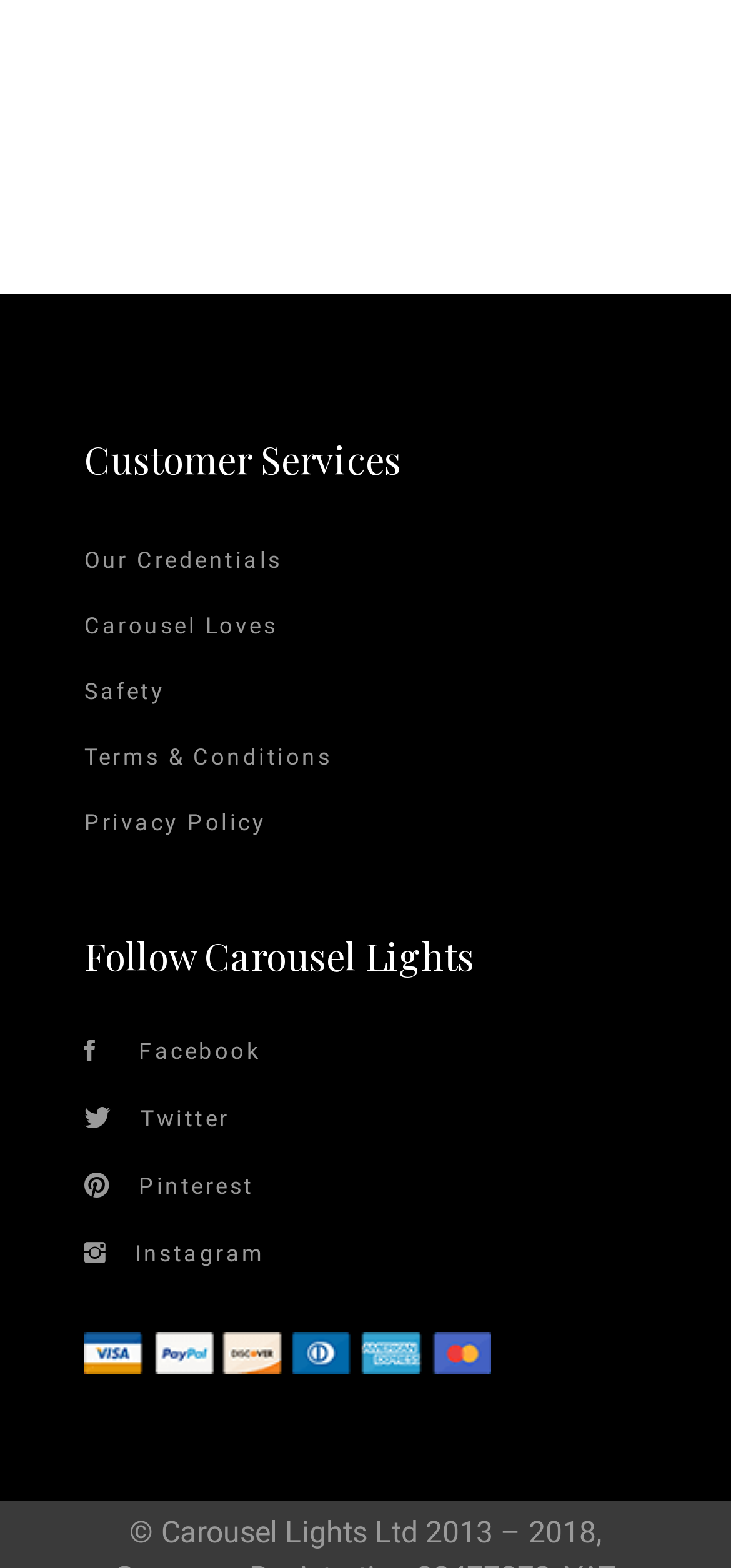Please identify the bounding box coordinates of the clickable area that will fulfill the following instruction: "View terms and conditions". The coordinates should be in the format of four float numbers between 0 and 1, i.e., [left, top, right, bottom].

[0.115, 0.475, 0.454, 0.492]